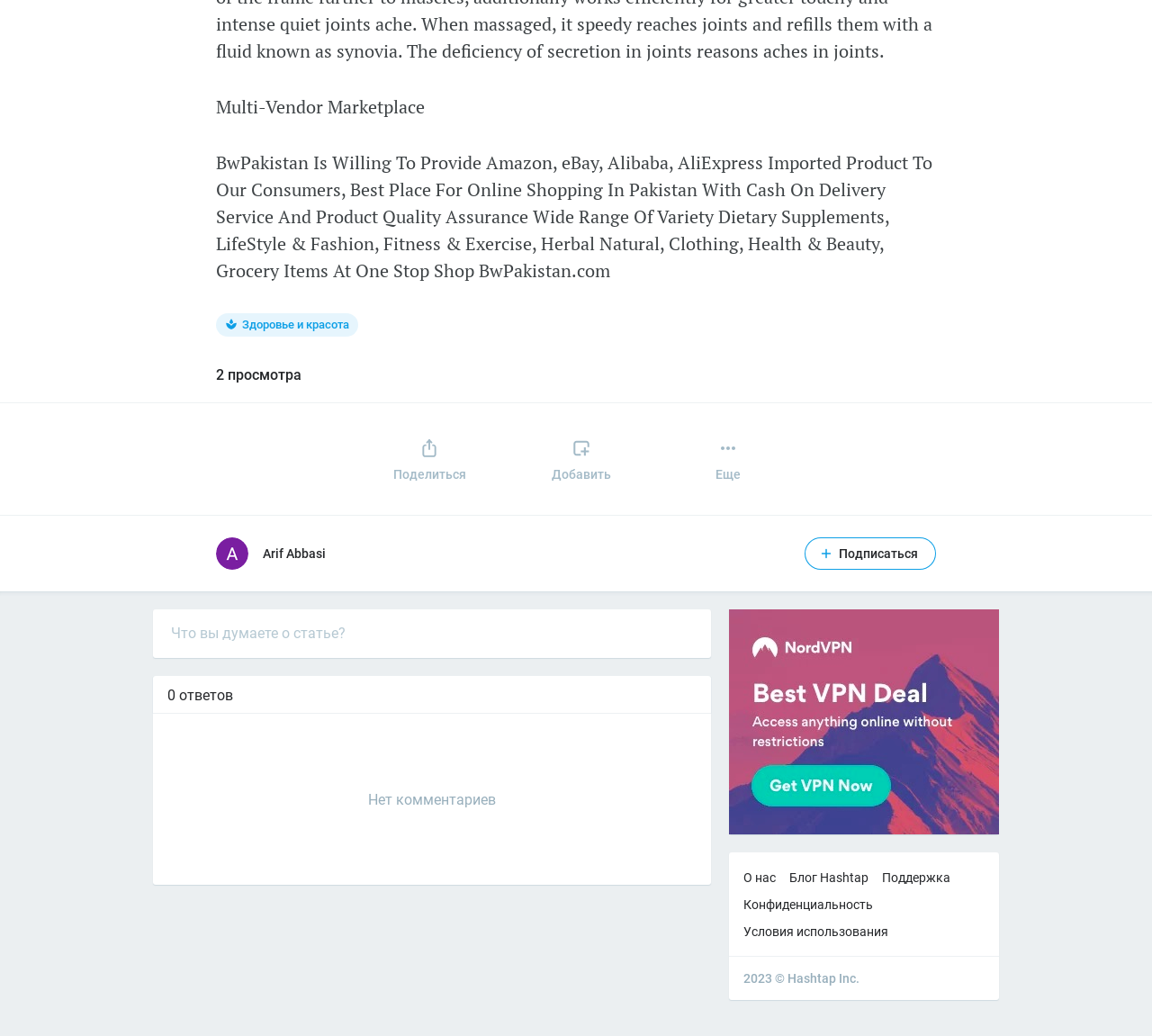What is the author's name of the article?
Examine the image and provide an in-depth answer to the question.

The author's name can be found in the link element with the text 'A Arif Abbasi' which is located below the article title.